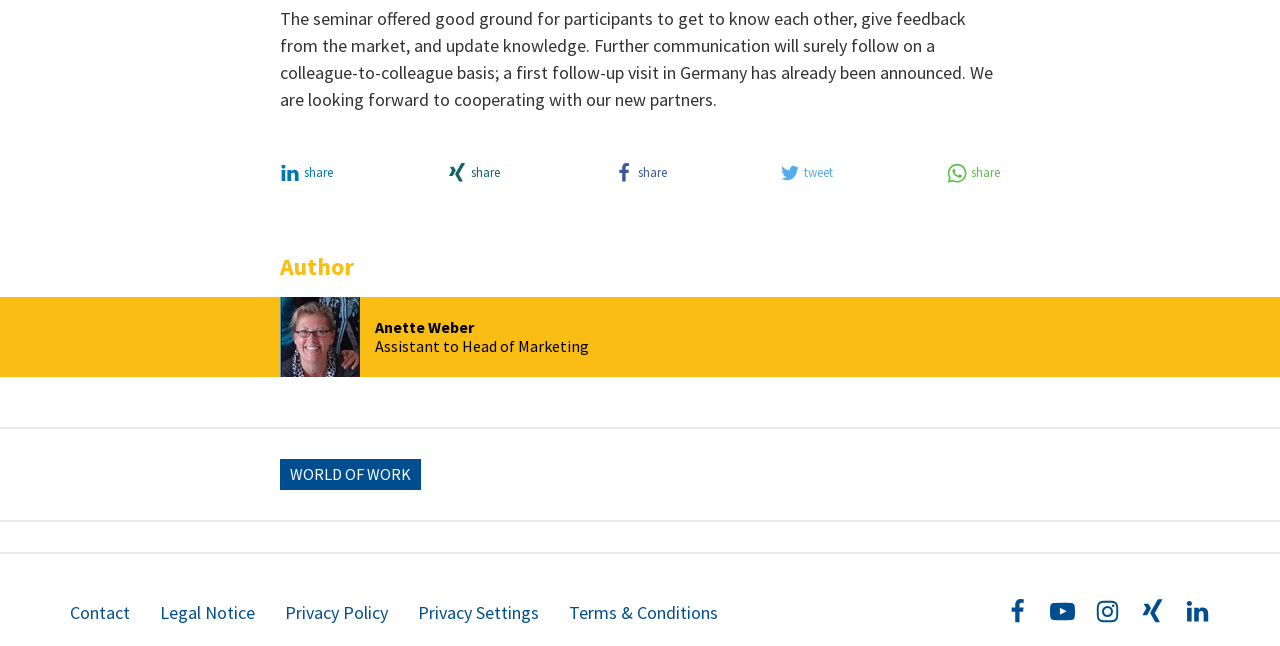Provide the bounding box coordinates of the UI element this sentence describes: "title="Instagram"".

[0.855, 0.927, 0.875, 0.977]